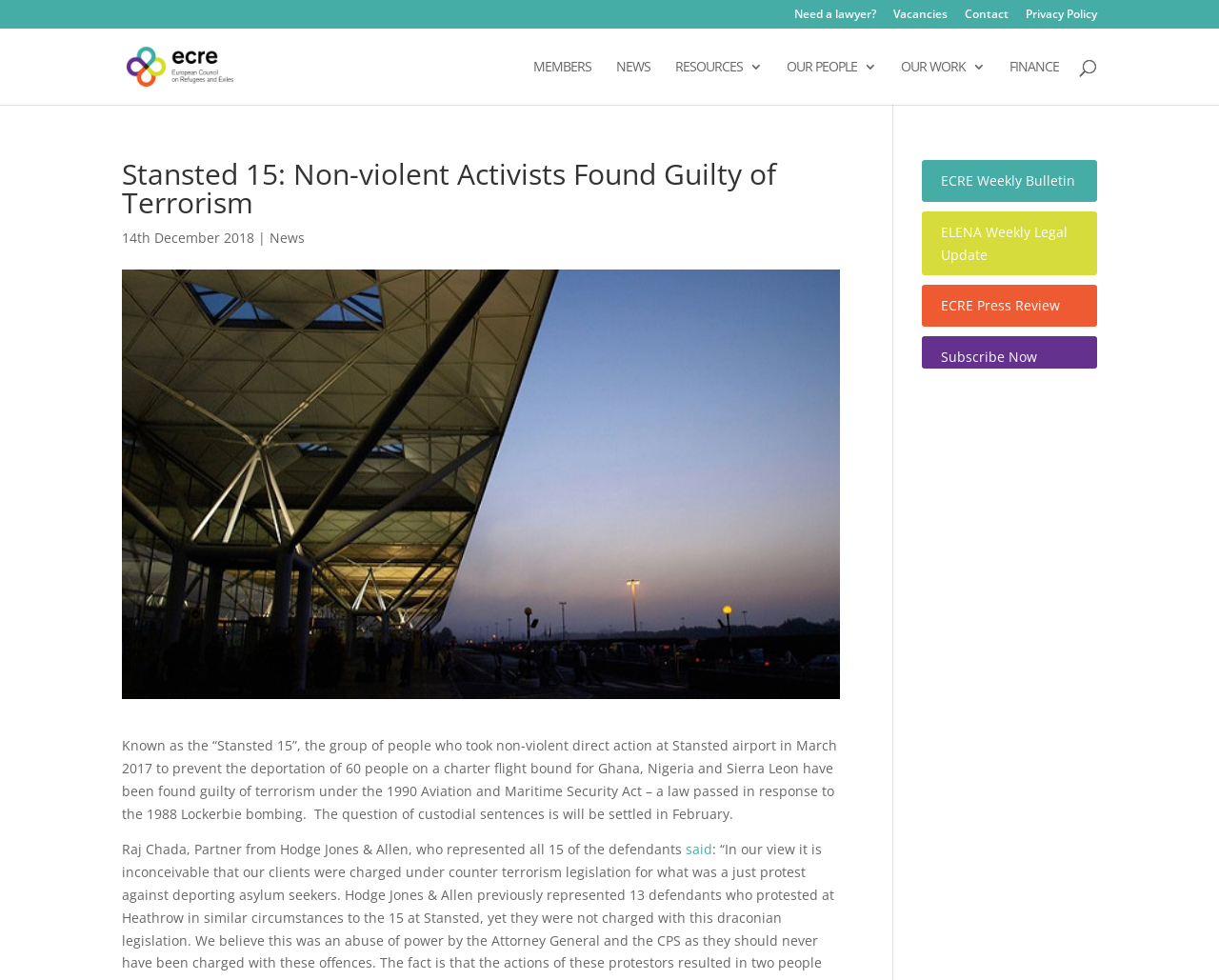Answer the following in one word or a short phrase: 
What is the name of the organization?

European Council on Refugees and Exiles